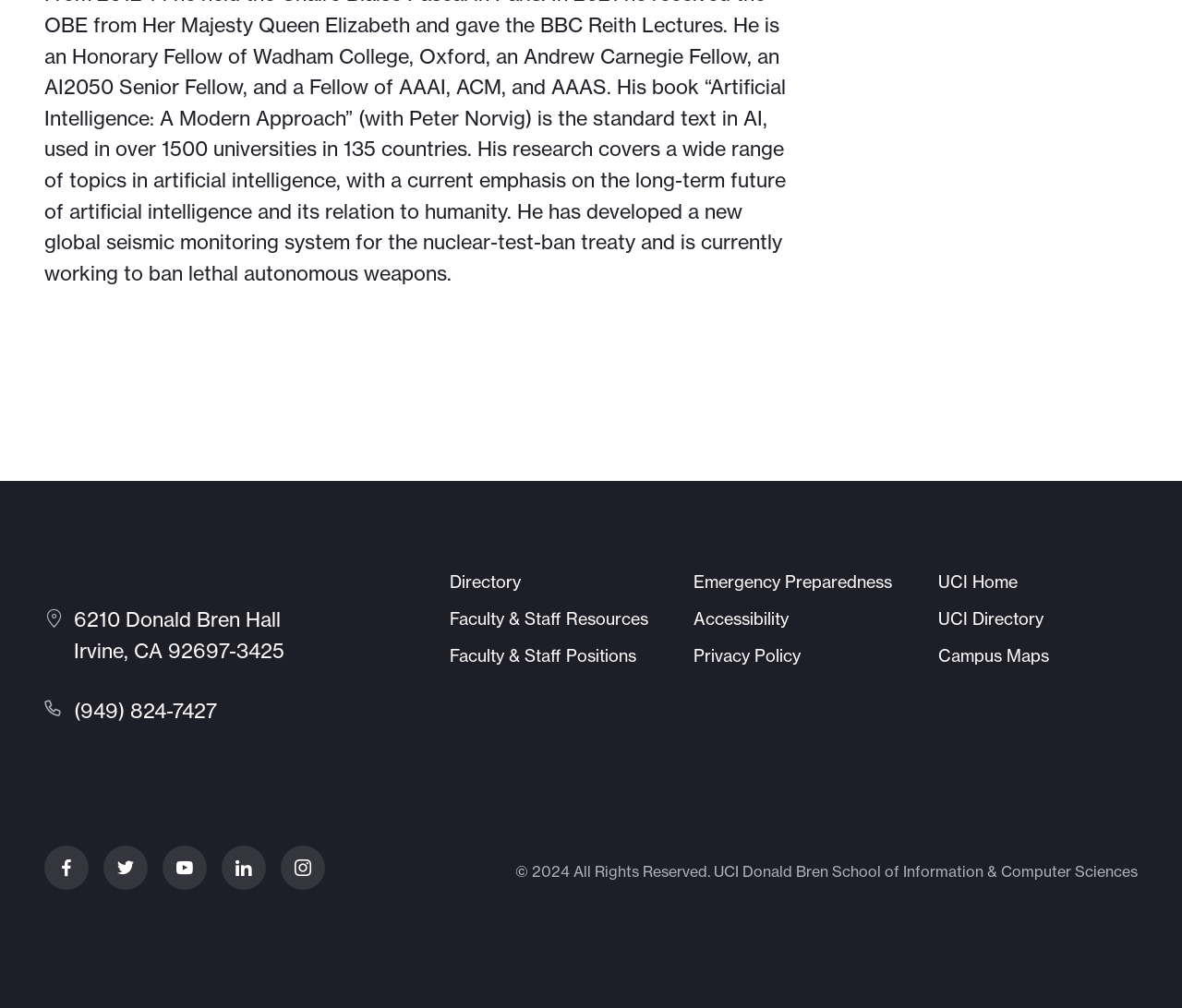Please find the bounding box coordinates of the element that needs to be clicked to perform the following instruction: "Call the phone number". The bounding box coordinates should be four float numbers between 0 and 1, represented as [left, top, right, bottom].

[0.062, 0.693, 0.184, 0.718]